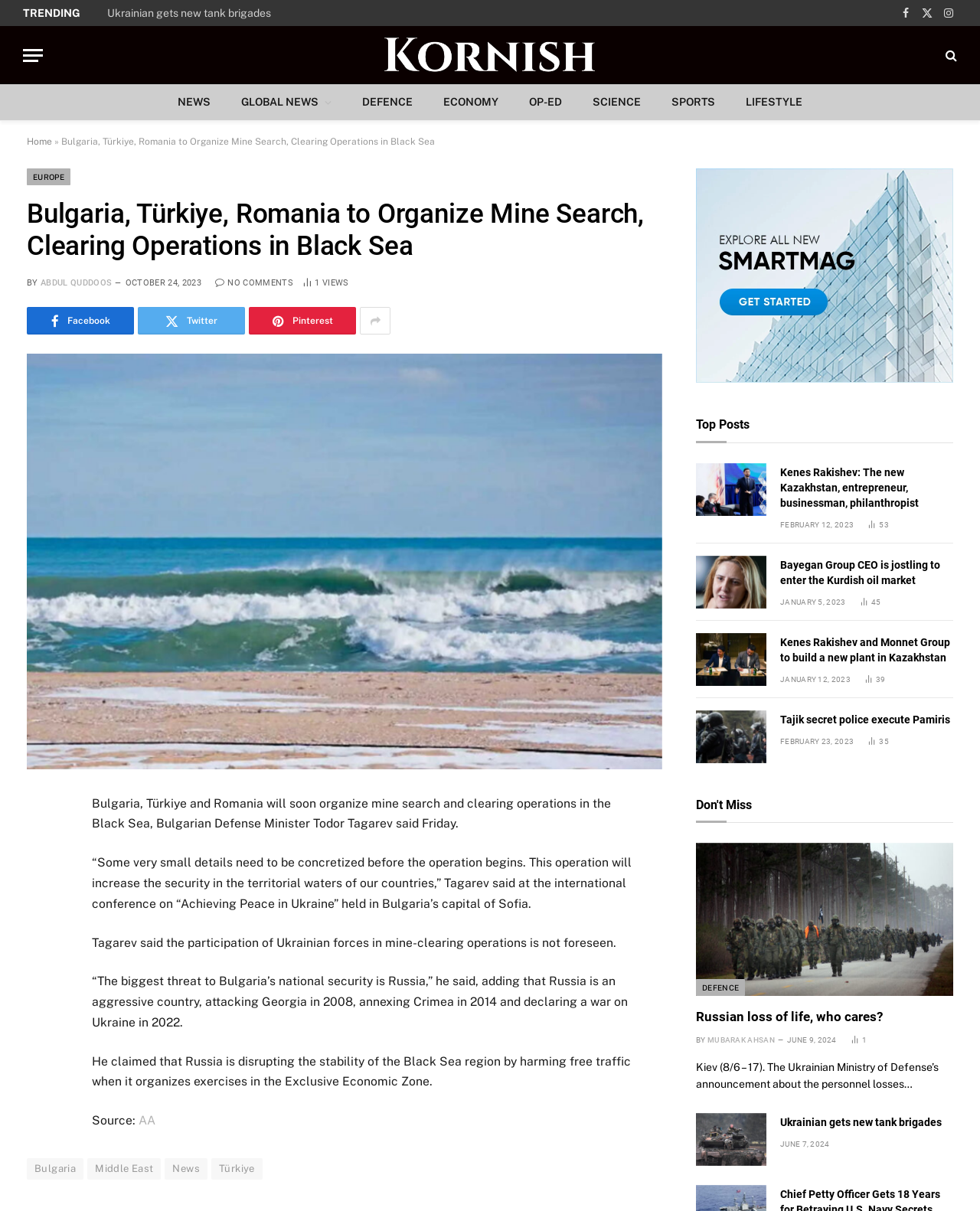Give a short answer to this question using one word or a phrase:
What is the purpose of the operation in the Black Sea?

To increase security